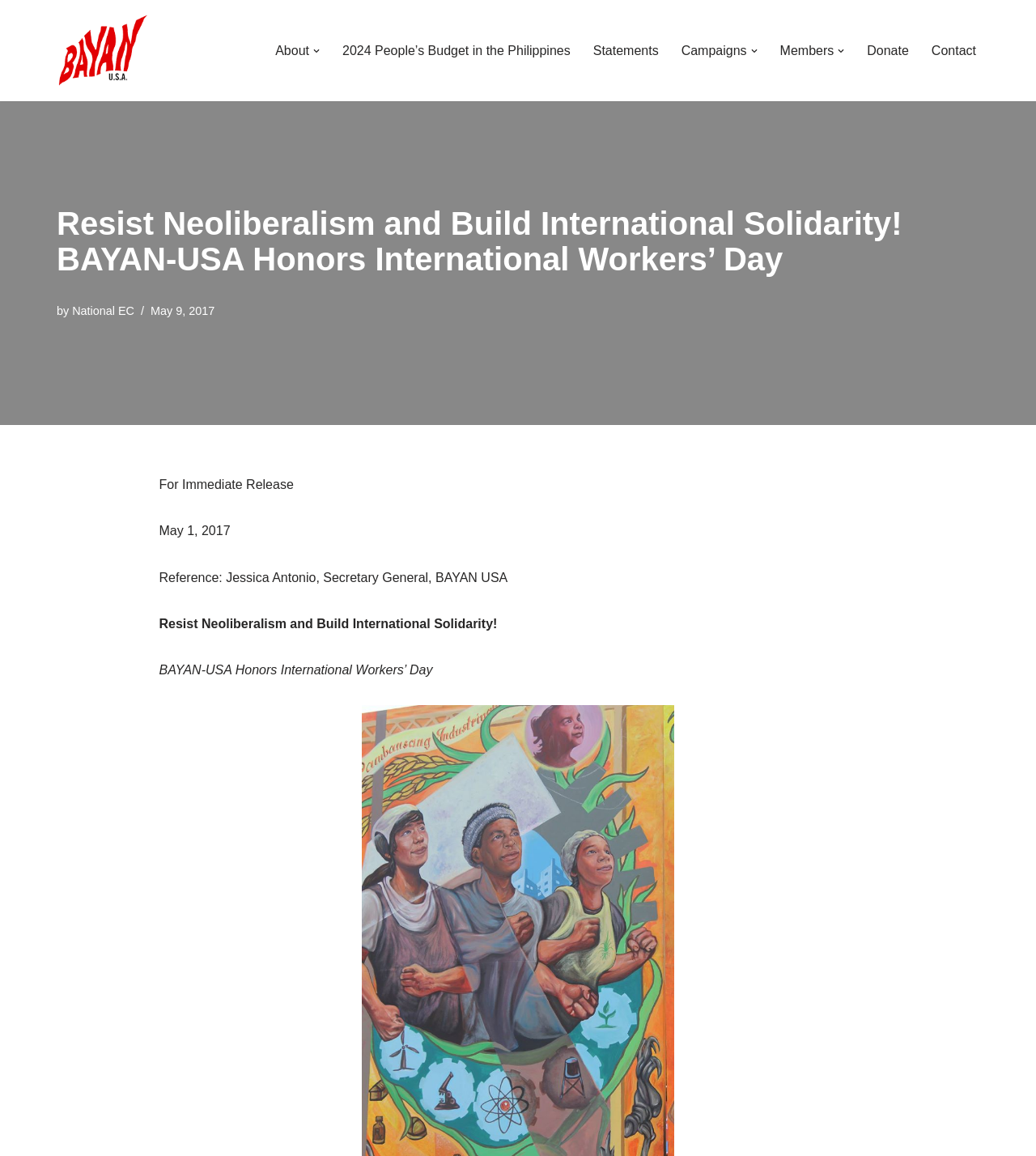Extract the main title from the webpage and generate its text.

Resist Neoliberalism and Build International Solidarity! BAYAN-USA Honors International Workers’ Day